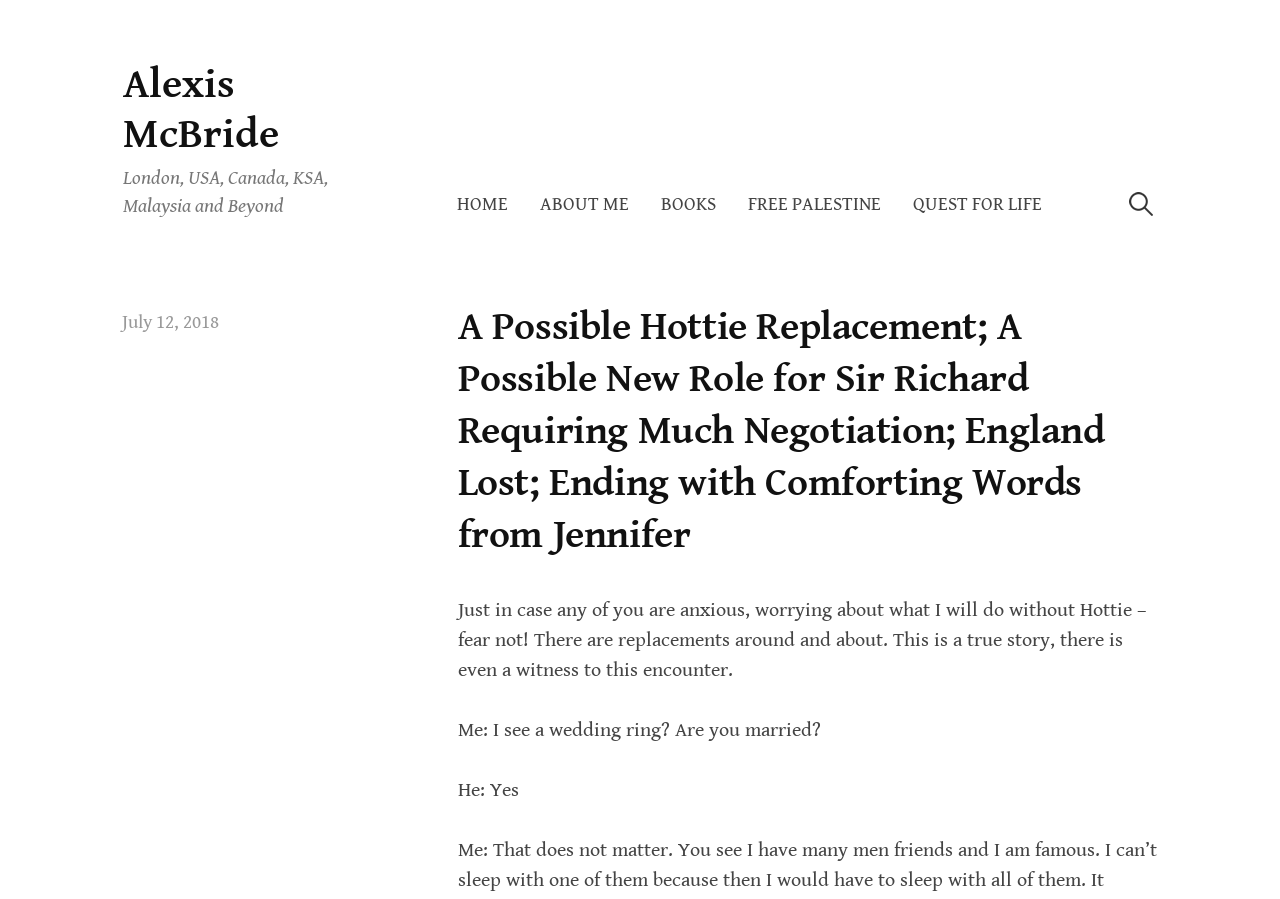Respond to the question below with a single word or phrase: How many navigation links are present?

5